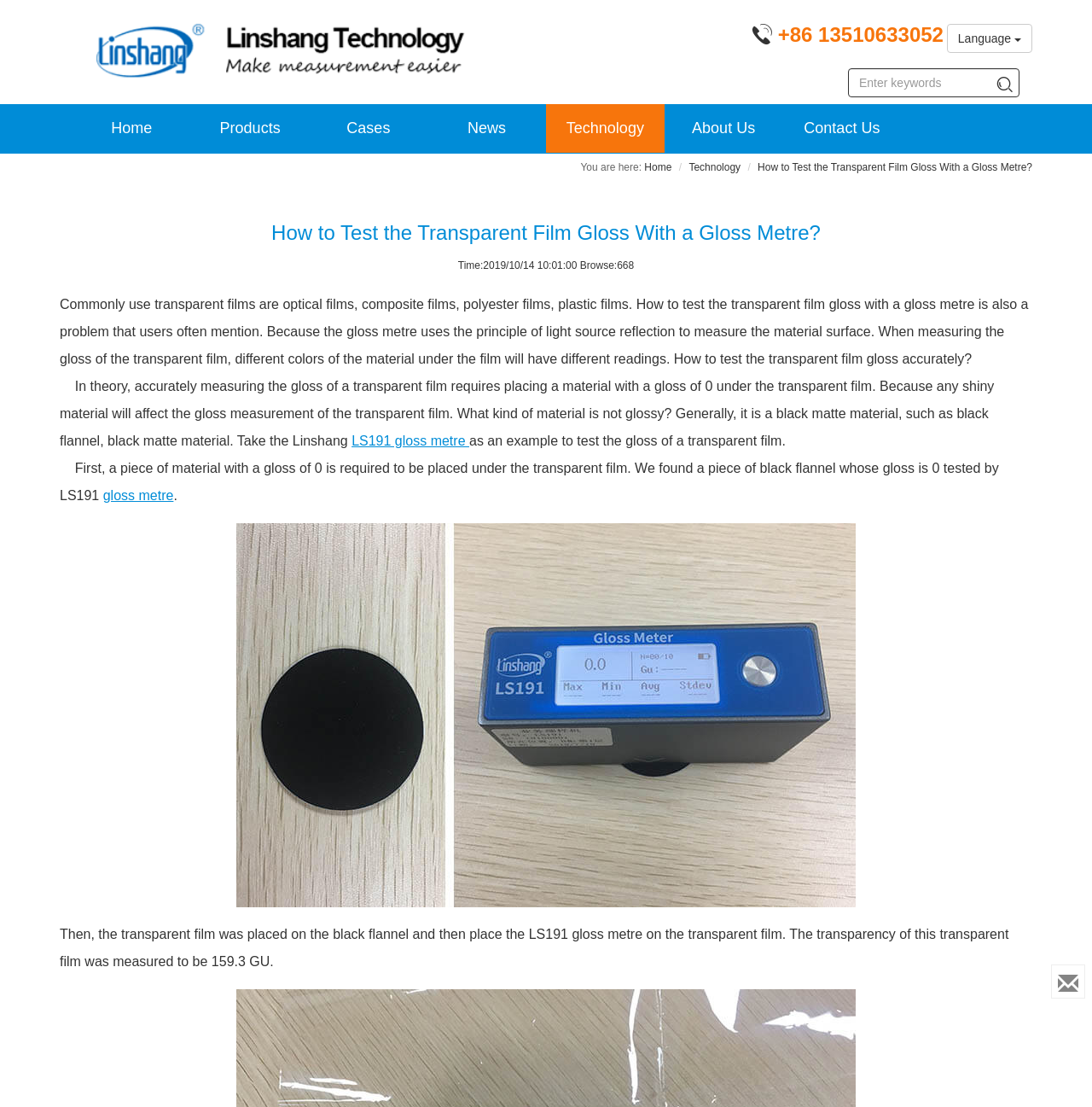Identify the bounding box coordinates of the area you need to click to perform the following instruction: "Click the 'Enquiry' link".

[0.962, 0.871, 0.994, 0.902]